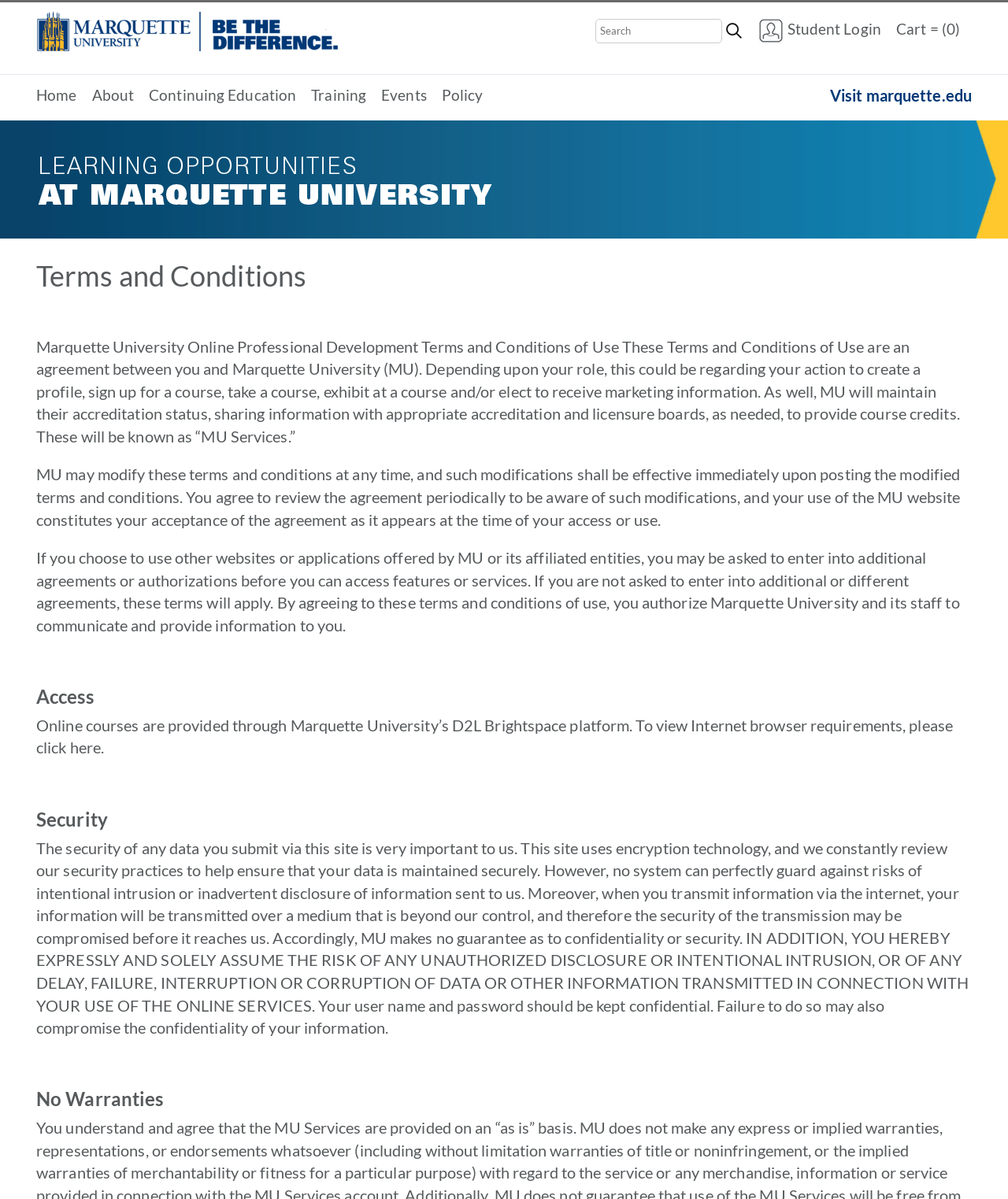Determine the bounding box for the HTML element described here: "aria-label="Search" name="keyword" placeholder="Search"". The coordinates should be given as [left, top, right, bottom] with each number being a float between 0 and 1.

[0.591, 0.016, 0.717, 0.036]